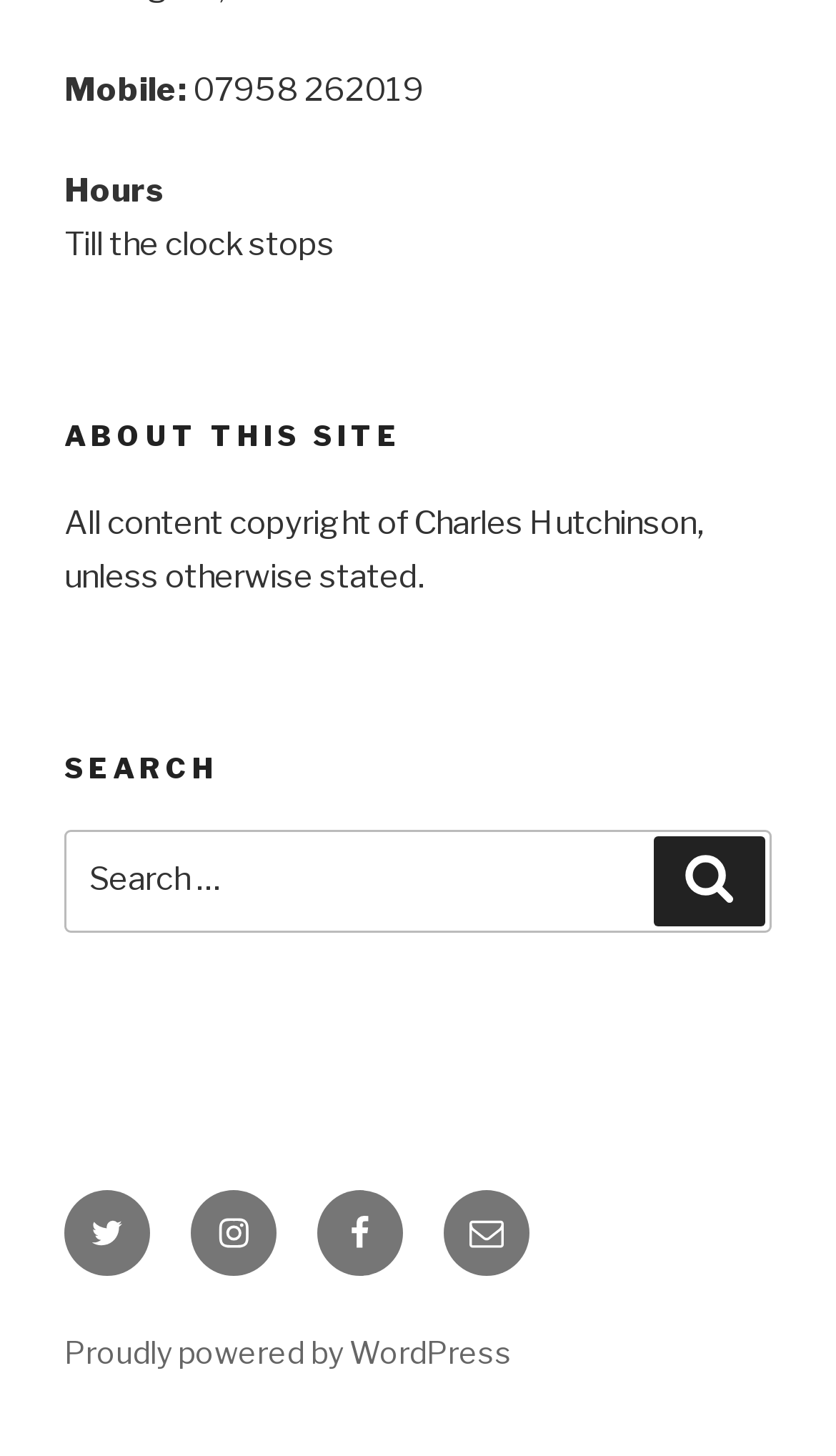What is the copyright statement on the webpage?
Analyze the image and provide a thorough answer to the question.

The copyright statement is located in the middle section of the webpage, stating that all content is copyrighted by Charles Hutchinson, unless otherwise stated.